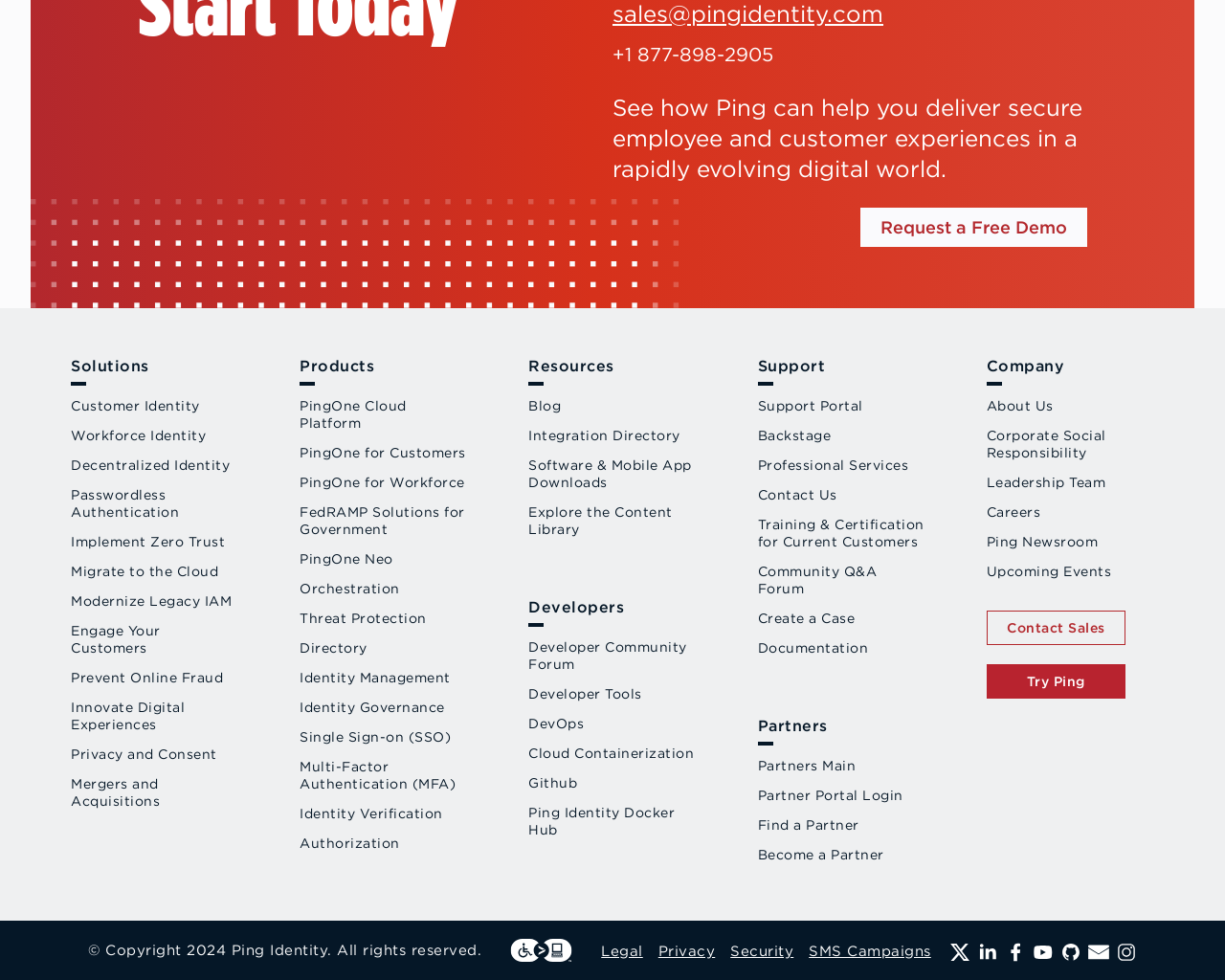Locate the bounding box coordinates of the clickable region necessary to complete the following instruction: "Call the customer service". Provide the coordinates in the format of four float numbers between 0 and 1, i.e., [left, top, right, bottom].

[0.5, 0.043, 0.631, 0.067]